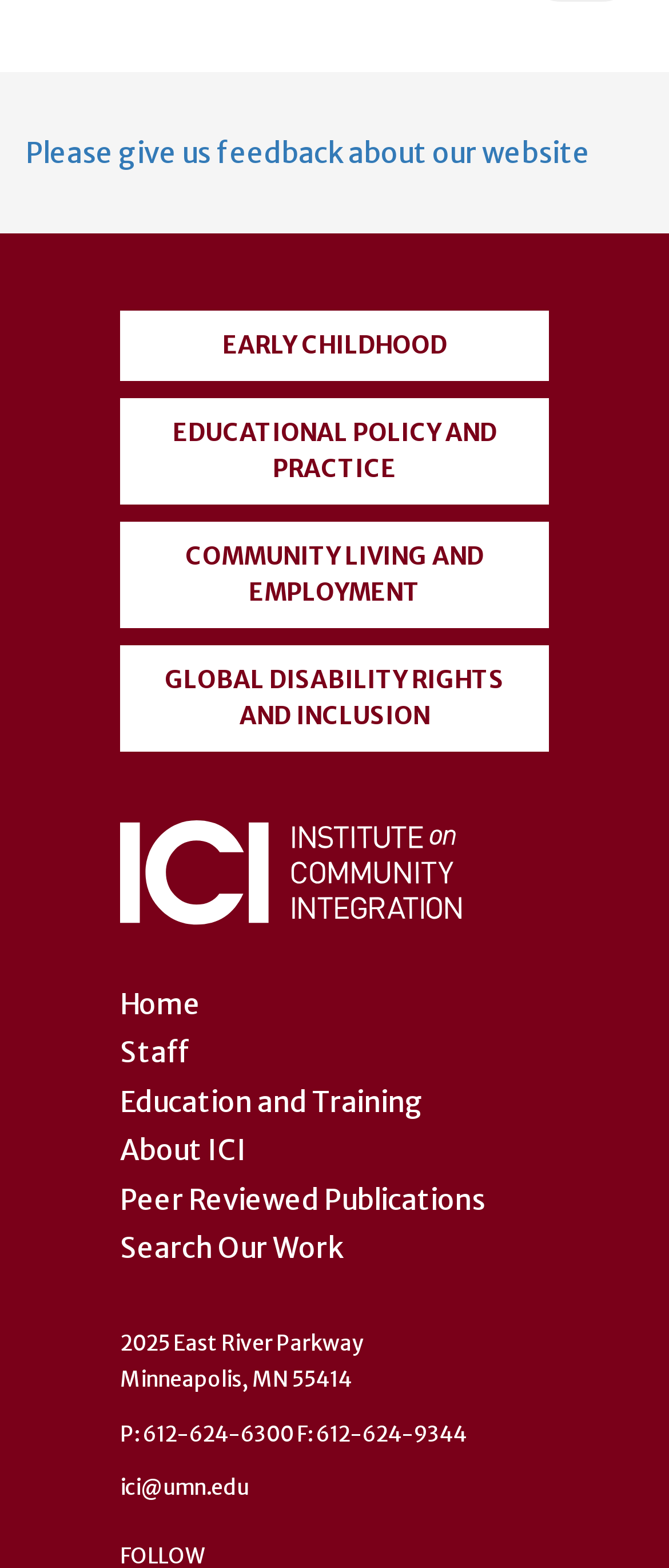Pinpoint the bounding box coordinates for the area that should be clicked to perform the following instruction: "contact us via email".

[0.179, 0.94, 0.372, 0.957]